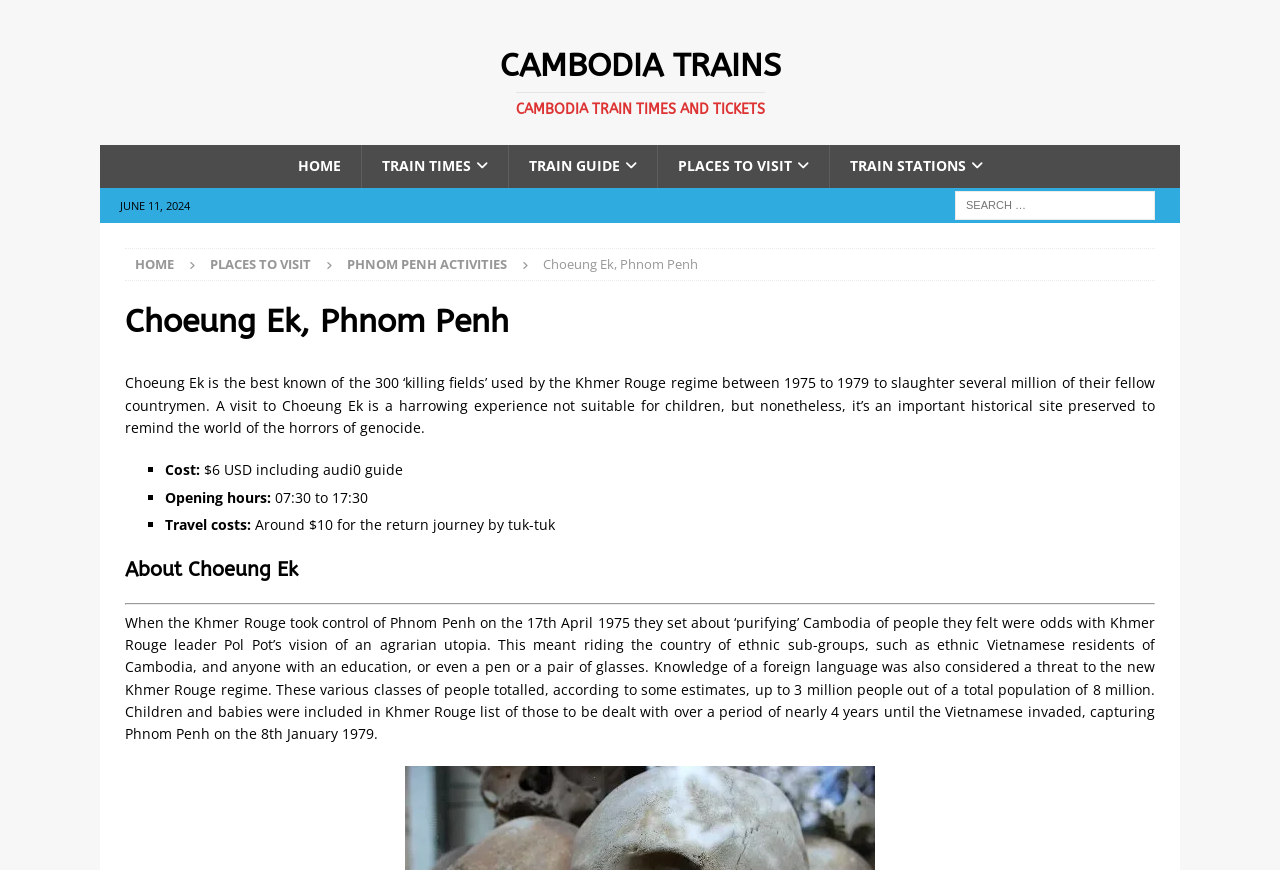Could you locate the bounding box coordinates for the section that should be clicked to accomplish this task: "Visit Phnom Penh activities page".

[0.271, 0.293, 0.396, 0.314]